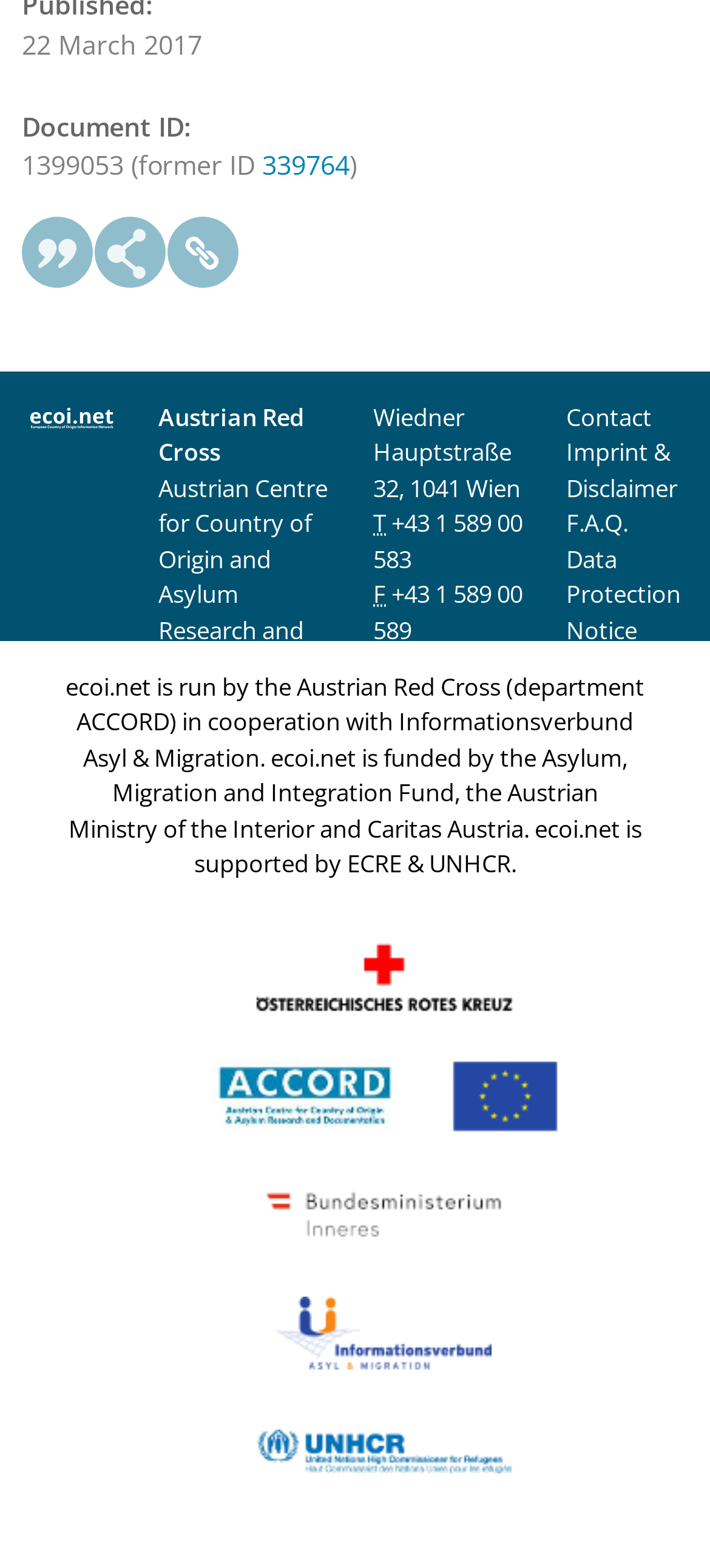Pinpoint the bounding box coordinates of the element to be clicked to execute the instruction: "Call '+43 1 589 00 583'".

[0.526, 0.323, 0.736, 0.366]